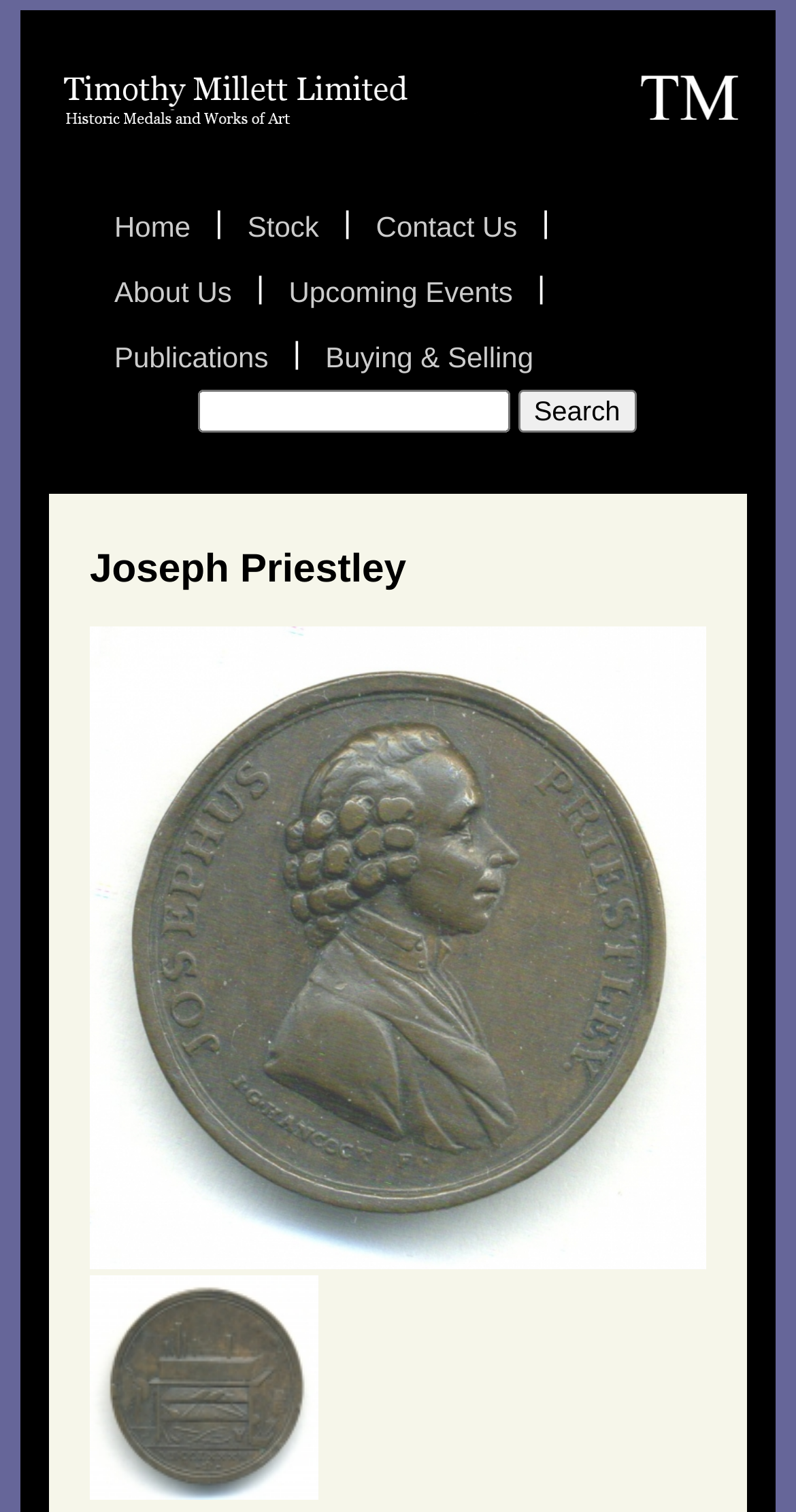How many links are in the top navigation bar?
Look at the image and answer the question with a single word or phrase.

6